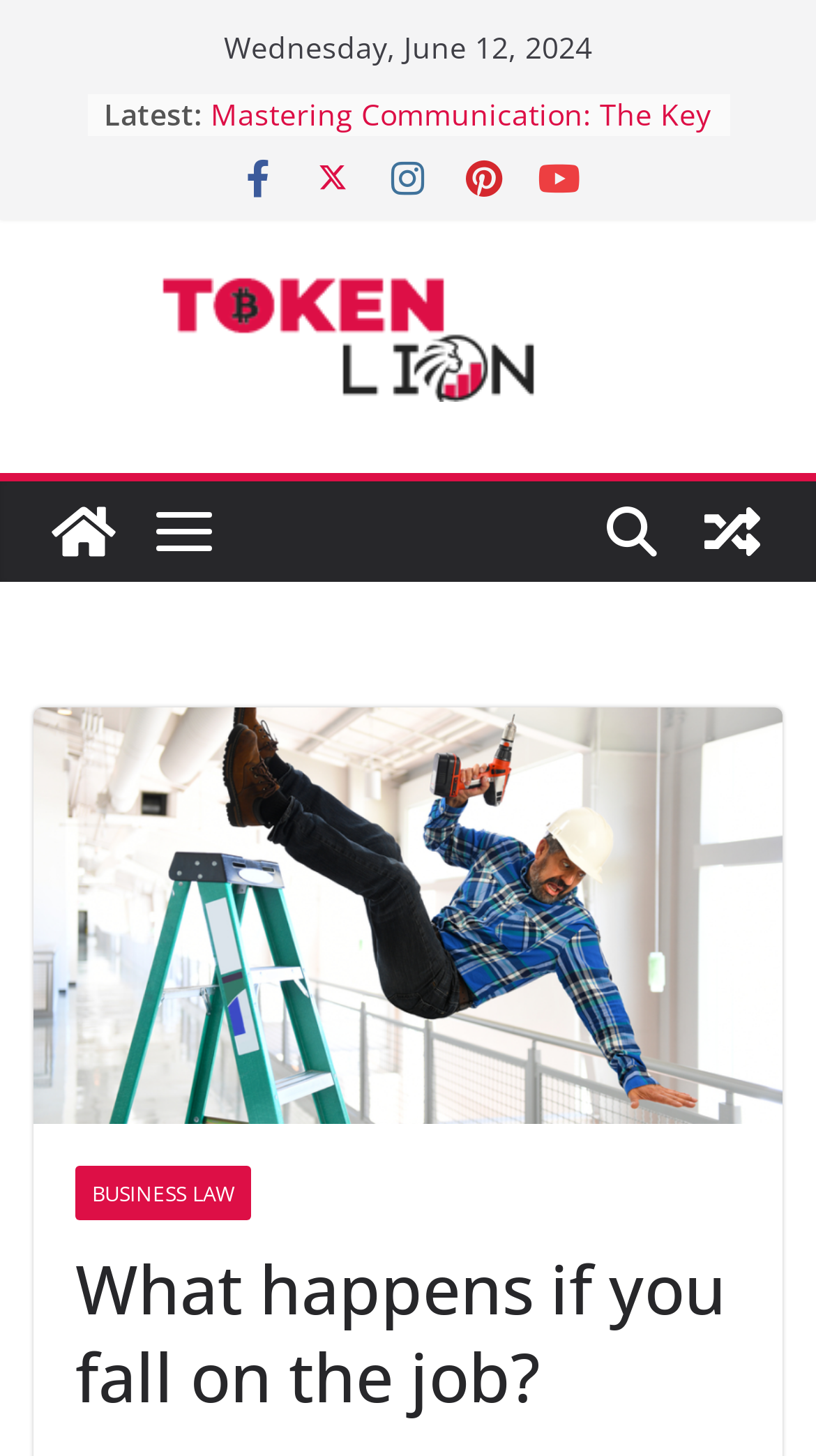Identify the bounding box coordinates of the region I need to click to complete this instruction: "Read the article about Off-Grid Solar Solutions".

[0.258, 0.065, 0.801, 0.121]